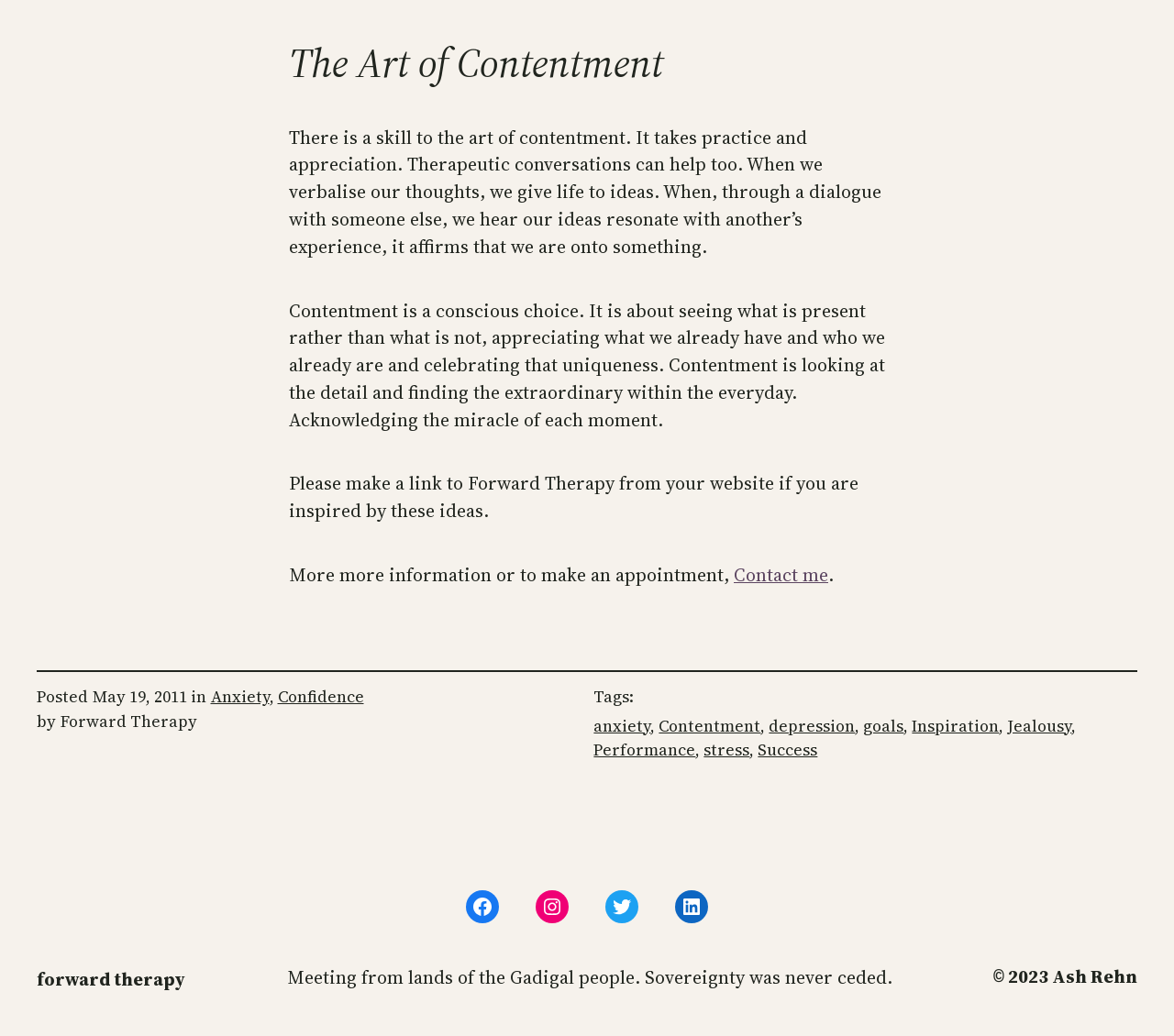What social media platforms are linked at the bottom of the page?
Please respond to the question with a detailed and informative answer.

The social media platforms linked at the bottom of the page are Facebook, Instagram, Twitter, and LinkedIn, which are represented by their respective icons.